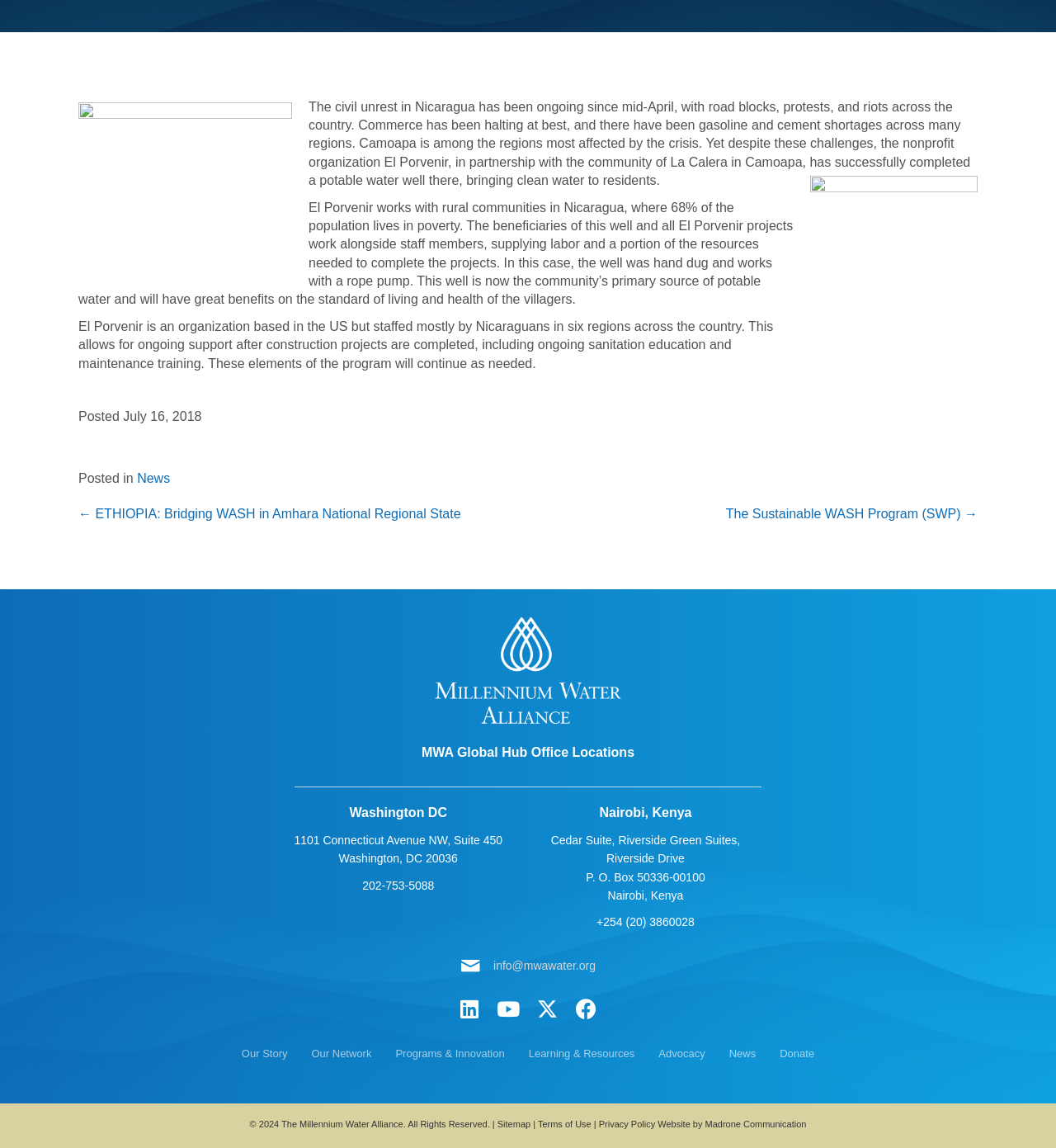Determine the bounding box for the described UI element: "aria-label="LinkedIn" title="LinkedIn"".

[0.427, 0.862, 0.463, 0.896]